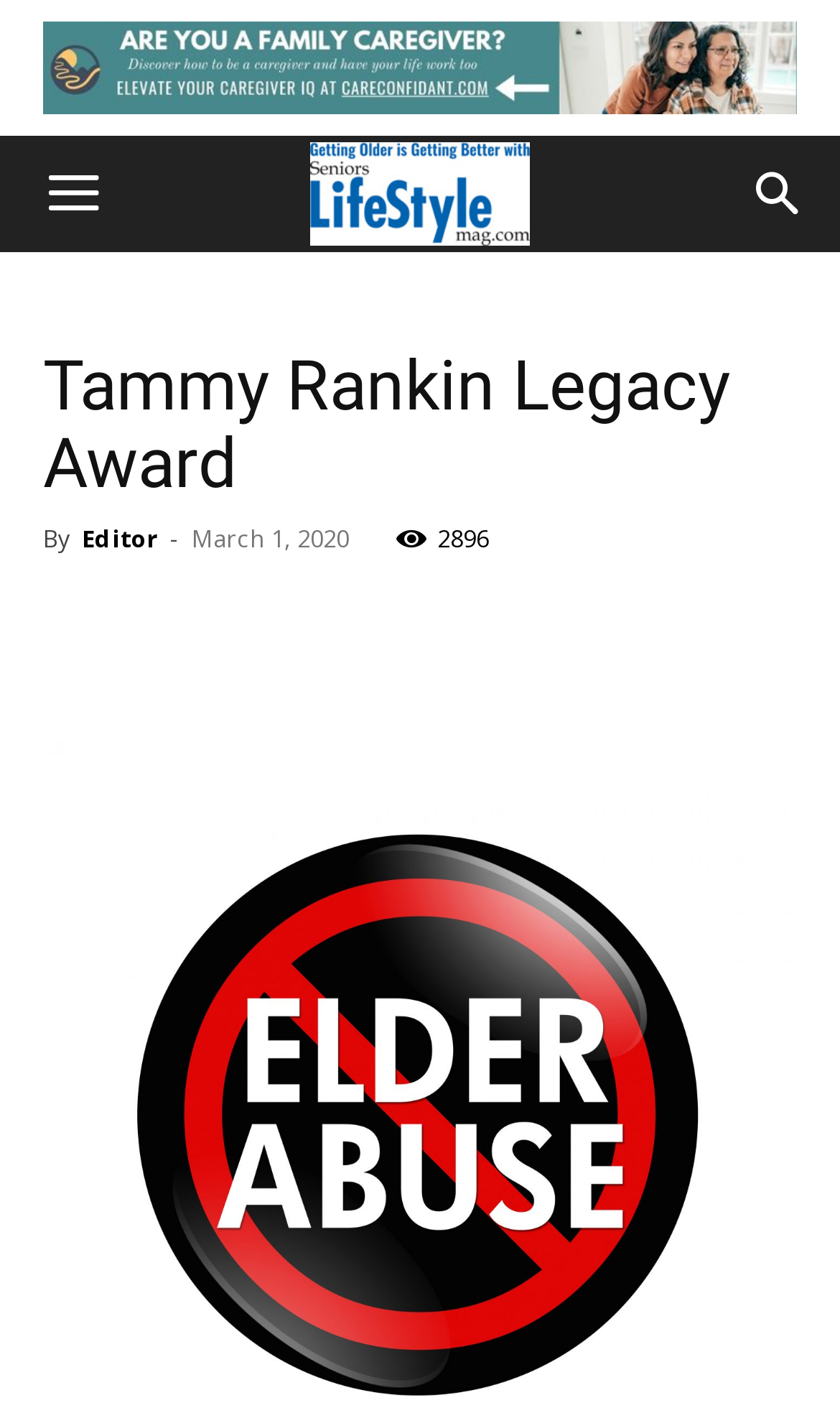Locate and extract the text of the main heading on the webpage.

Tammy Rankin Legacy Award